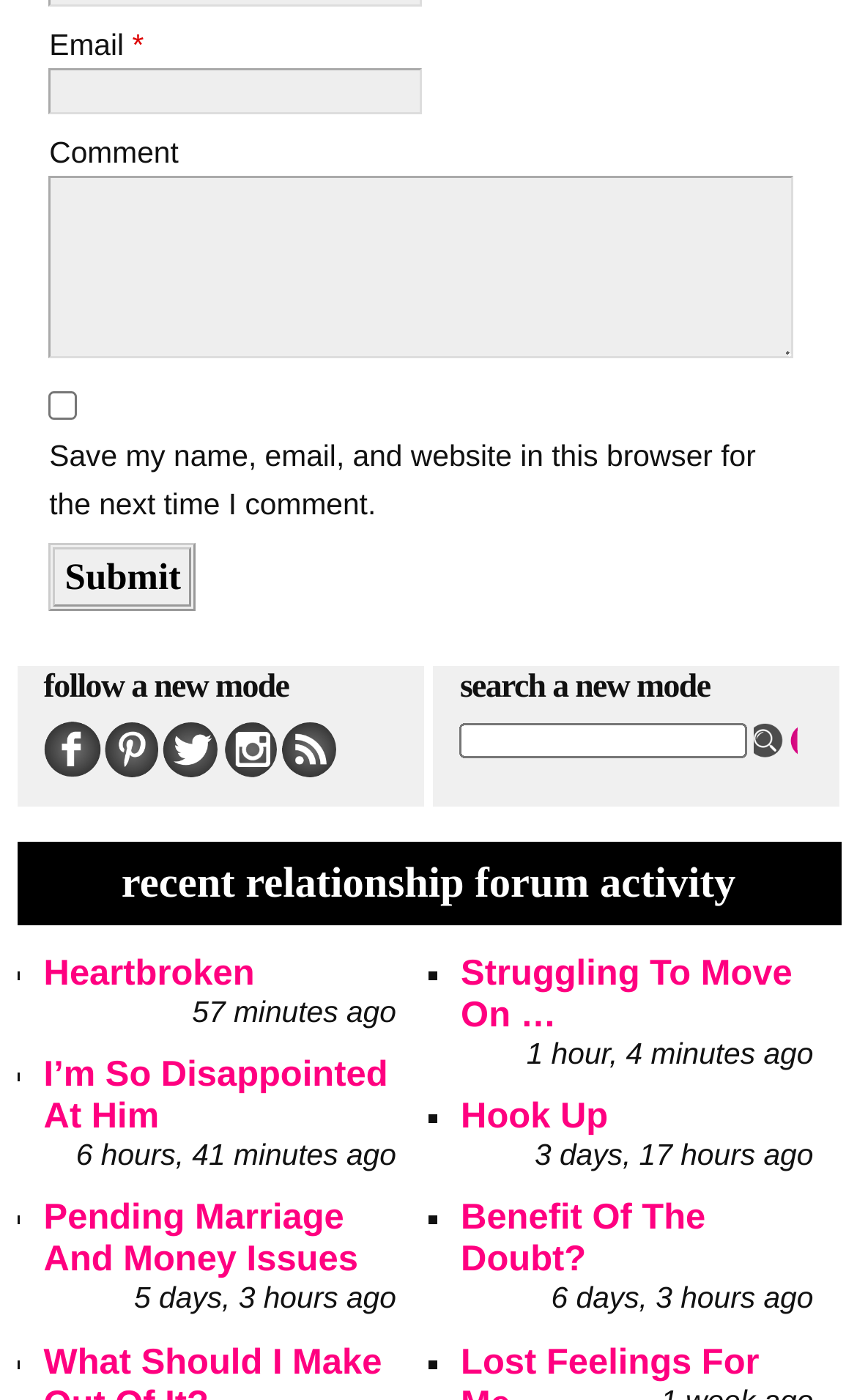Identify the bounding box coordinates of the clickable region necessary to fulfill the following instruction: "Search for a new mode". The bounding box coordinates should be four float numbers between 0 and 1, i.e., [left, top, right, bottom].

[0.537, 0.516, 0.93, 0.542]